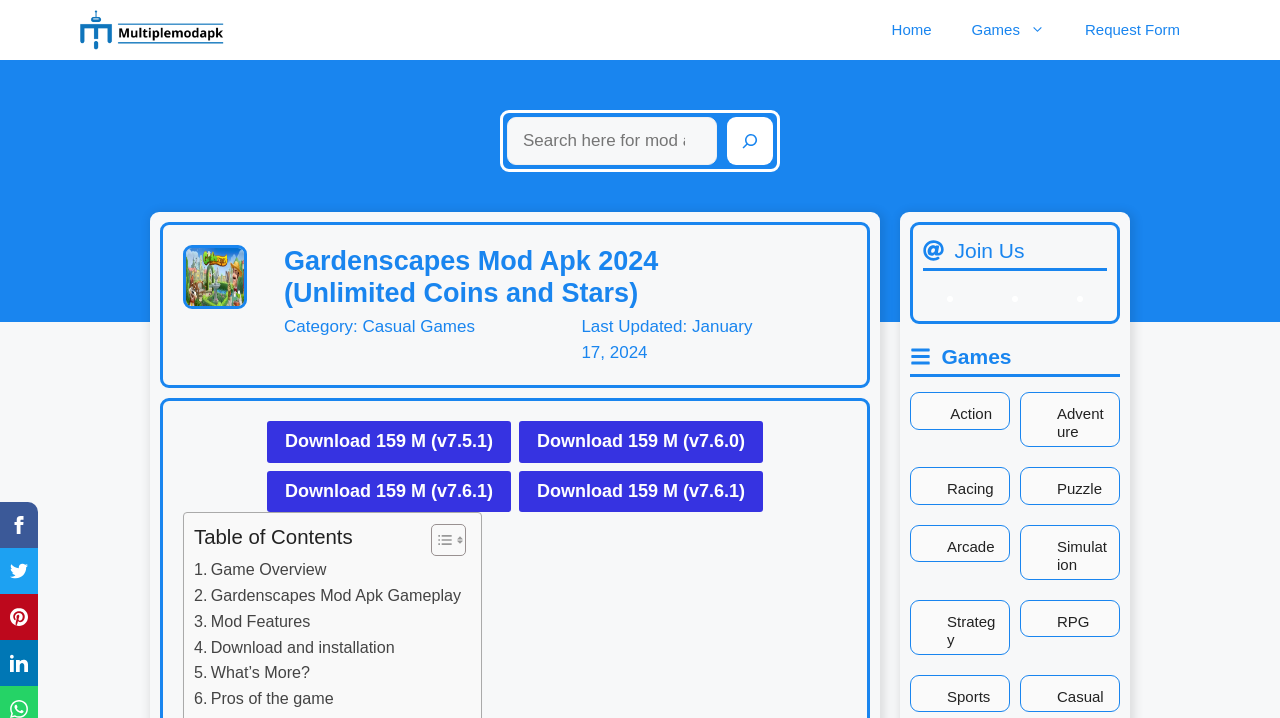Identify the bounding box of the HTML element described as: "Download 159 M (v7.6.1)".

[0.405, 0.656, 0.596, 0.713]